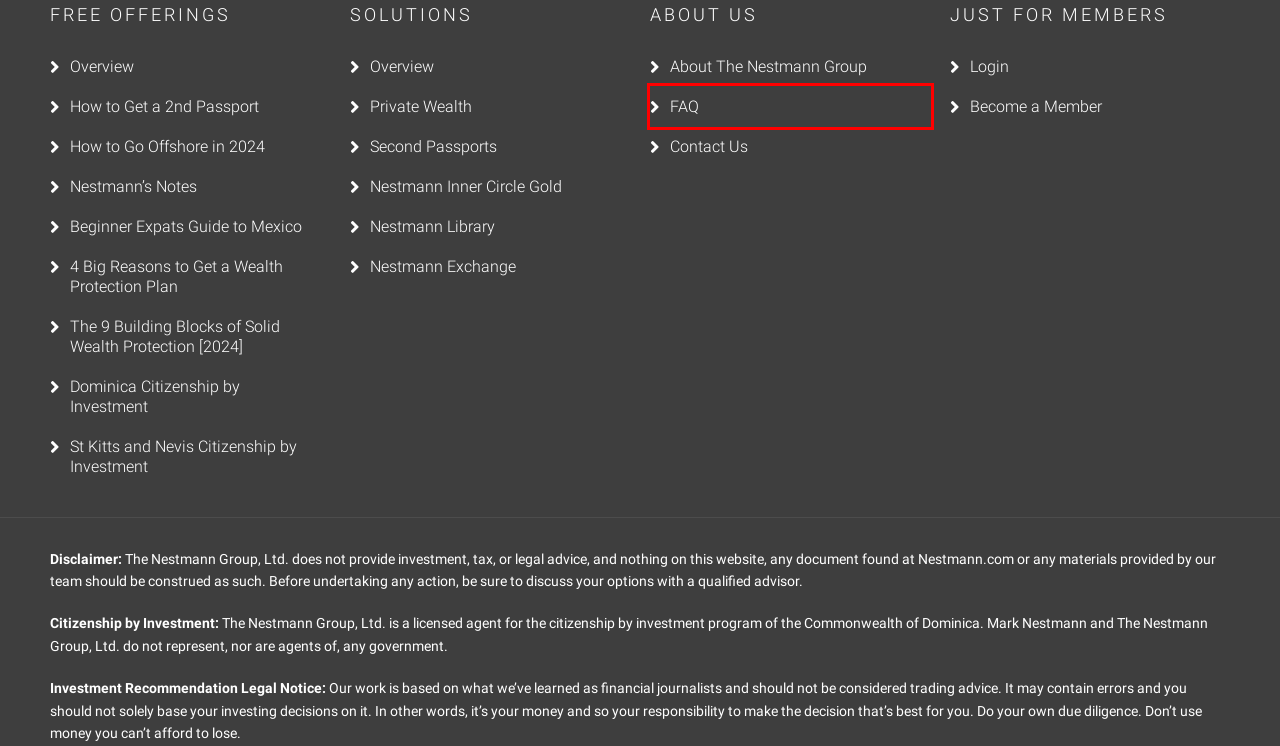After examining the screenshot of a webpage with a red bounding box, choose the most accurate webpage description that corresponds to the new page after clicking the element inside the red box. Here are the candidates:
A. Become a Nestmann Member
B. The 9 Building Blocks of Solid Wealth Protection [2024]
C. Nestmann Exchange Show
D. The Beginner’s Expat Guide to Mexico
E. Nestmann Group Wealth Protection Plans
F. St Kitts and Nevis Citizenship by Investment: Right for You?
G. Nestmann Library
H. Frequently Asked Questions

H